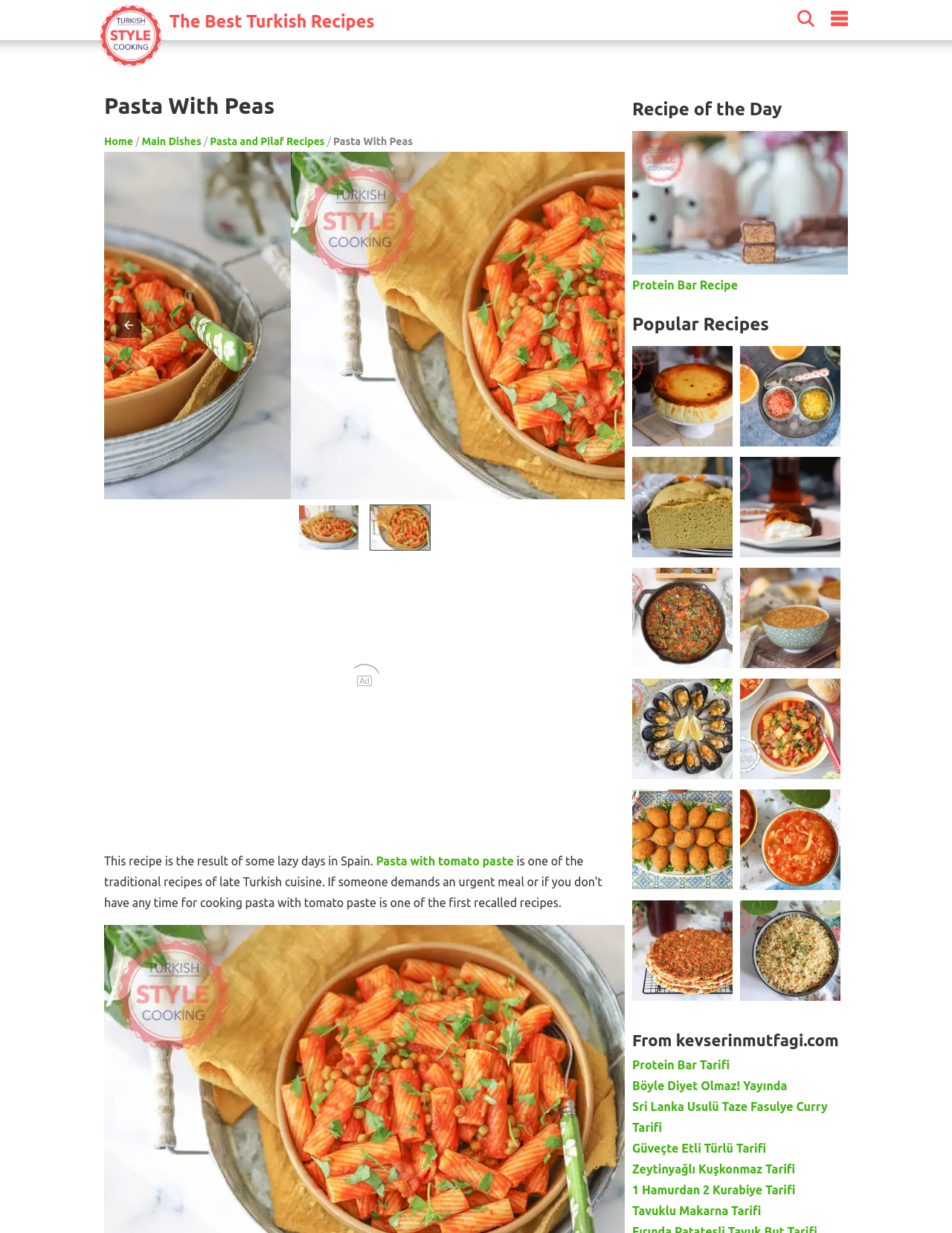Can you identify the bounding box coordinates of the clickable region needed to carry out this instruction: 'Browse the 'Popular Recipes' section'? The coordinates should be four float numbers within the range of 0 to 1, stated as [left, top, right, bottom].

[0.664, 0.252, 0.891, 0.281]